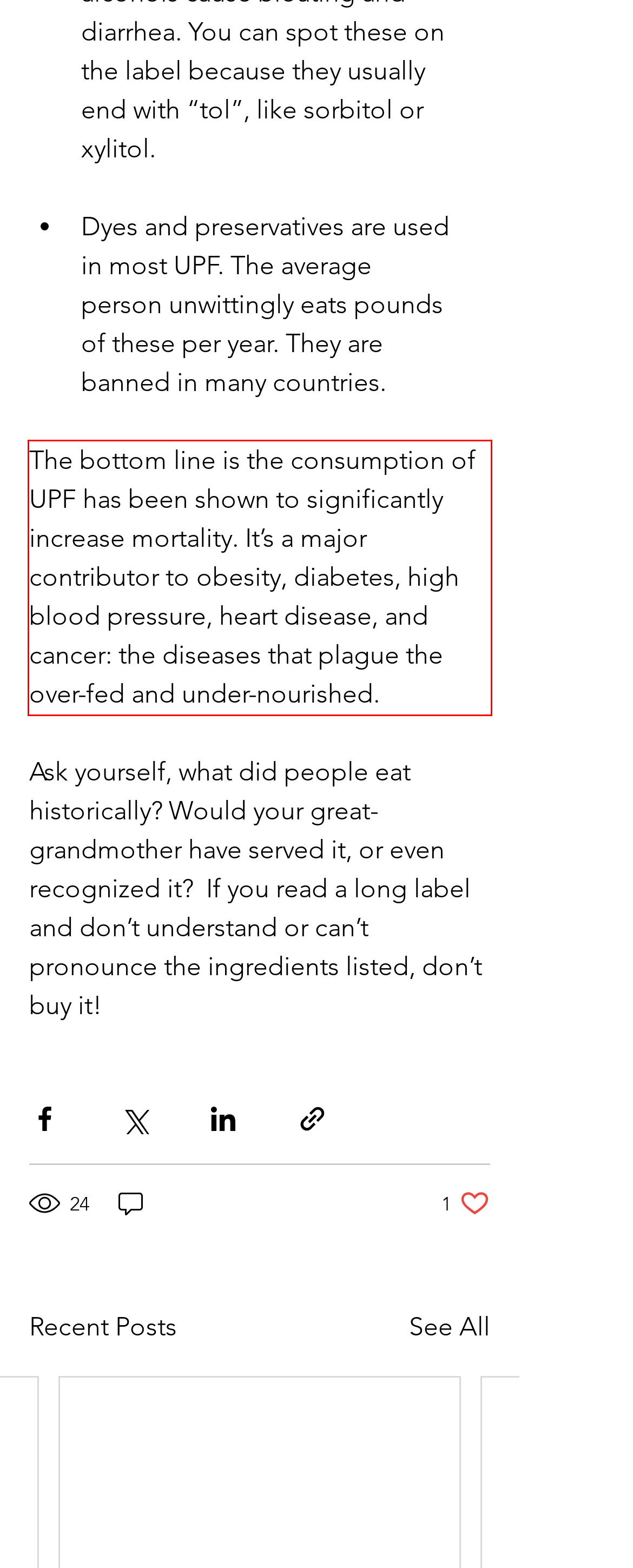Perform OCR on the text inside the red-bordered box in the provided screenshot and output the content.

The bottom line is the consumption of UPF has been shown to significantly increase mortality. It’s a major contributor to obesity, diabetes, high blood pressure, heart disease, and cancer: the diseases that plague the over-fed and under-nourished.